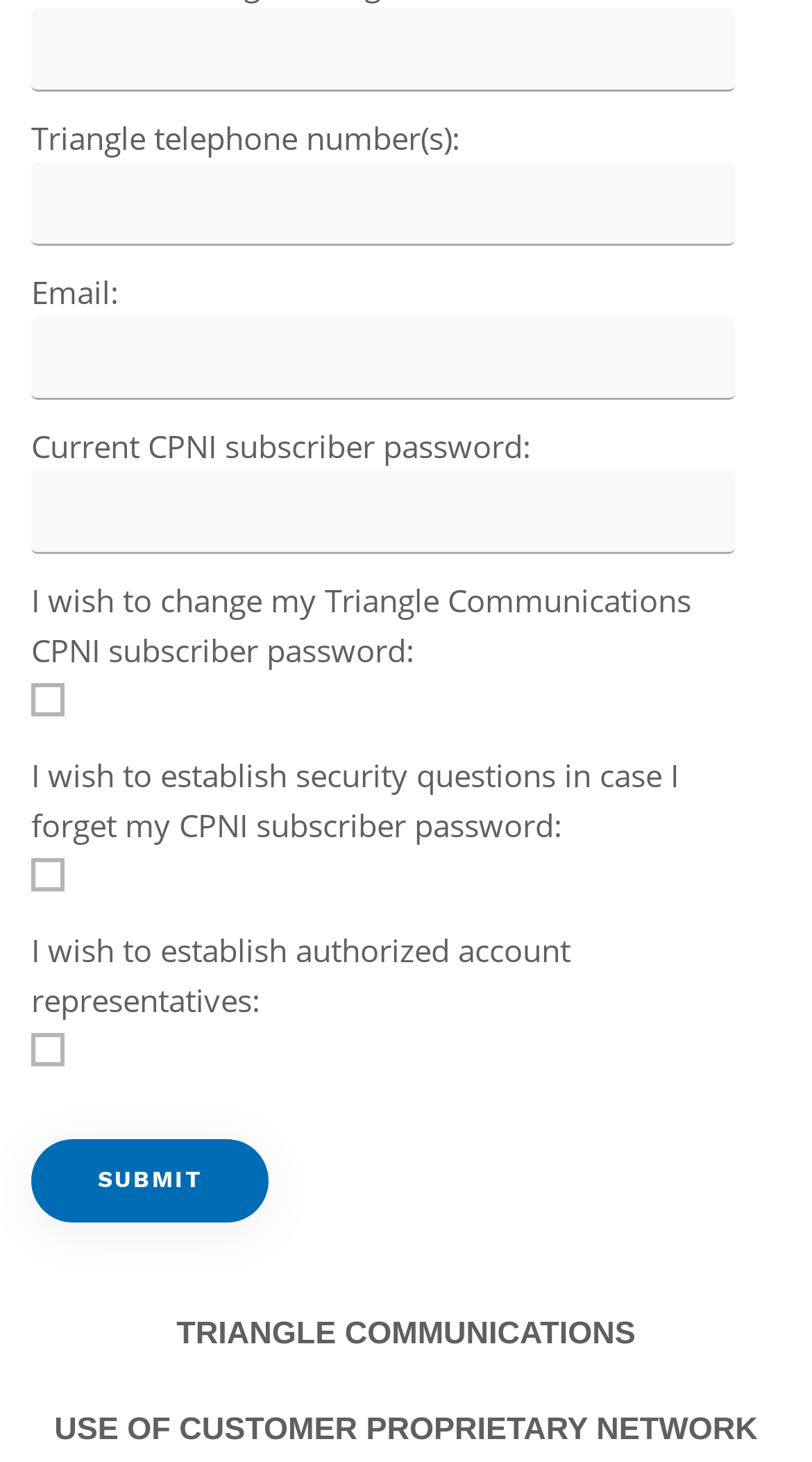Please indicate the bounding box coordinates of the element's region to be clicked to achieve the instruction: "Enter name on Triangle billing statement". Provide the coordinates as four float numbers between 0 and 1, i.e., [left, top, right, bottom].

[0.038, 0.006, 0.906, 0.063]